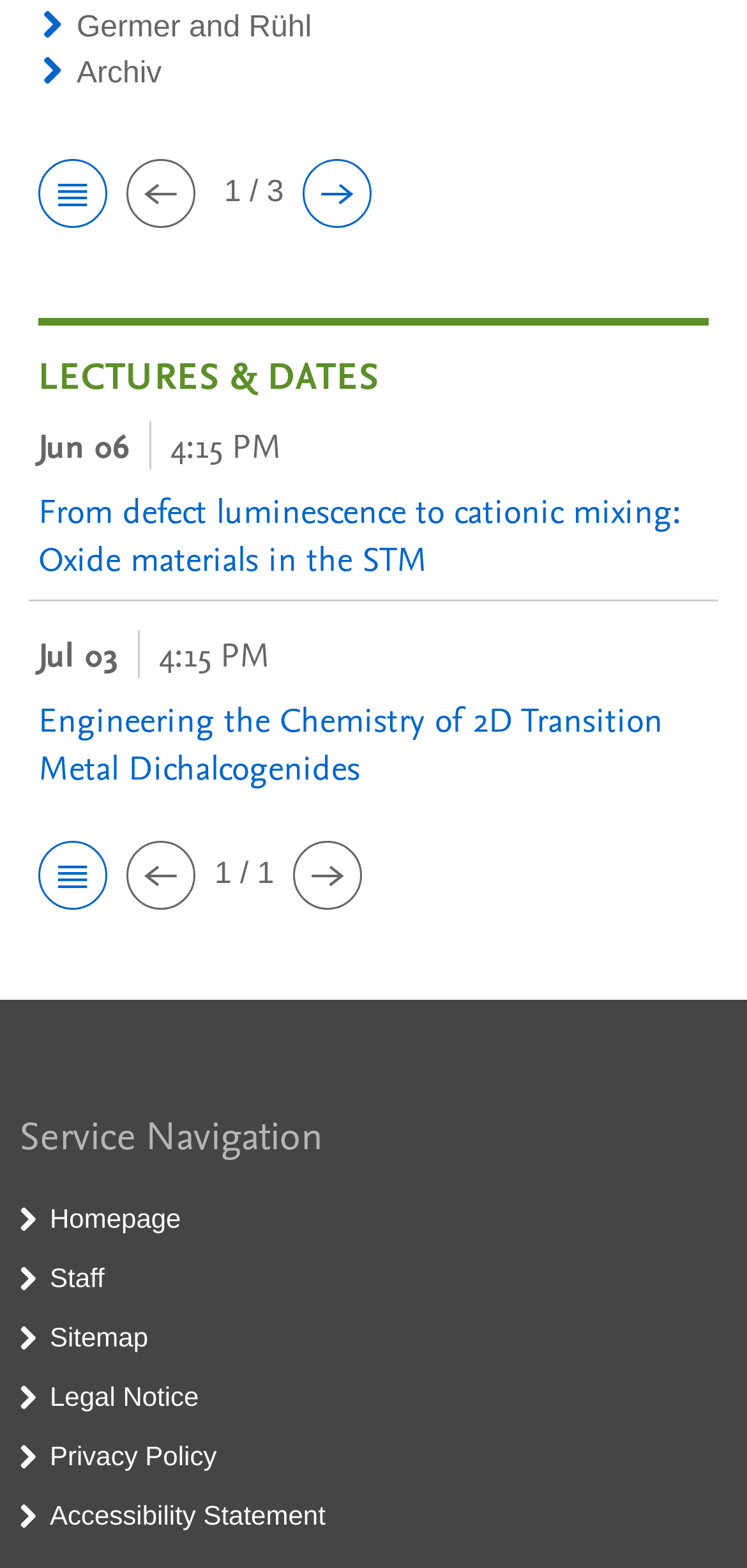What is the time of the first lecture?
Please give a detailed and thorough answer to the question, covering all relevant points.

I looked at the time listed next to the first lecture title, which is '4:15 PM'. This is the time of the first lecture.